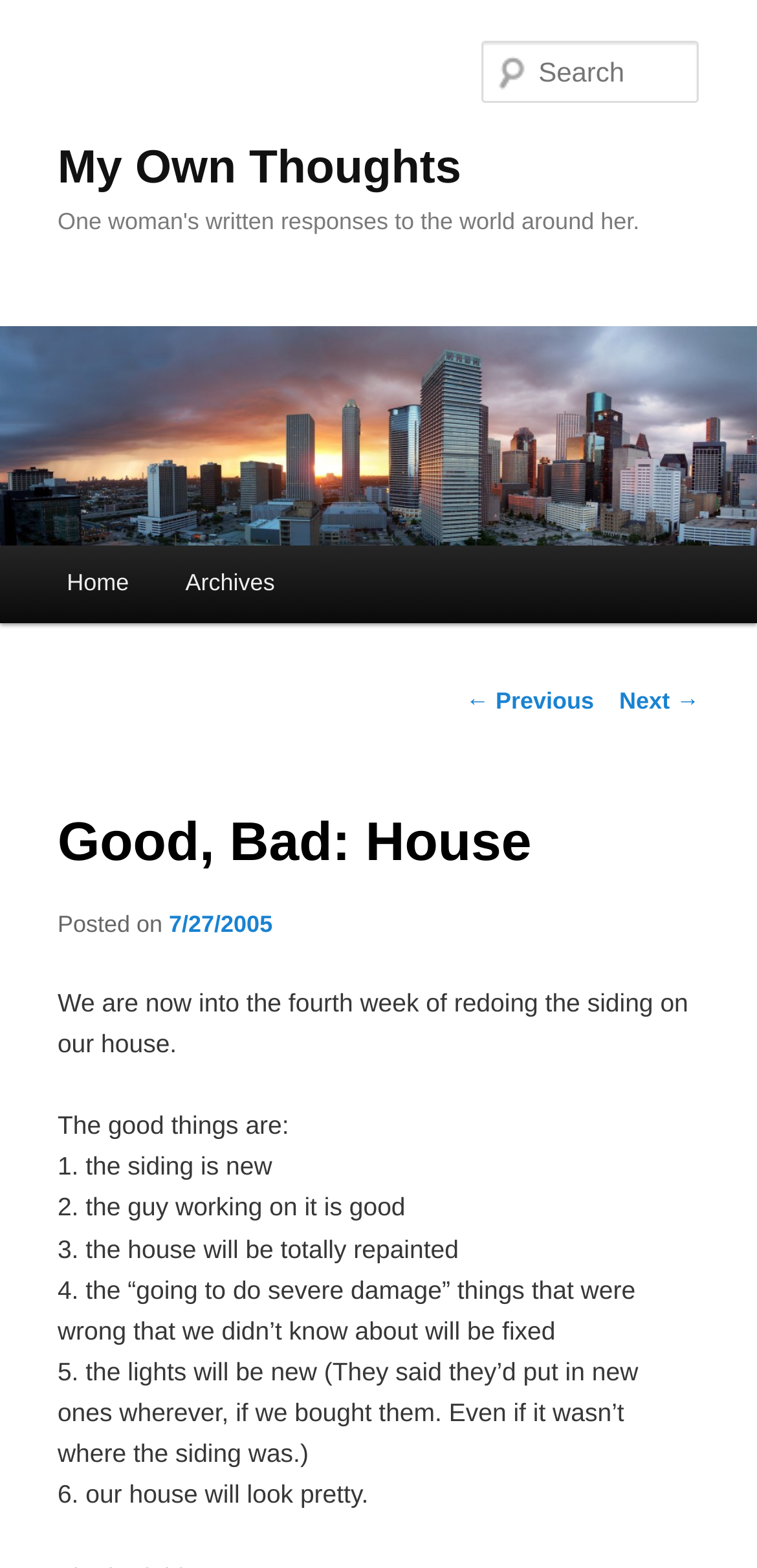Specify the bounding box coordinates of the region I need to click to perform the following instruction: "Check the box to save your information for future comments". The coordinates must be four float numbers in the range of 0 to 1, i.e., [left, top, right, bottom].

None